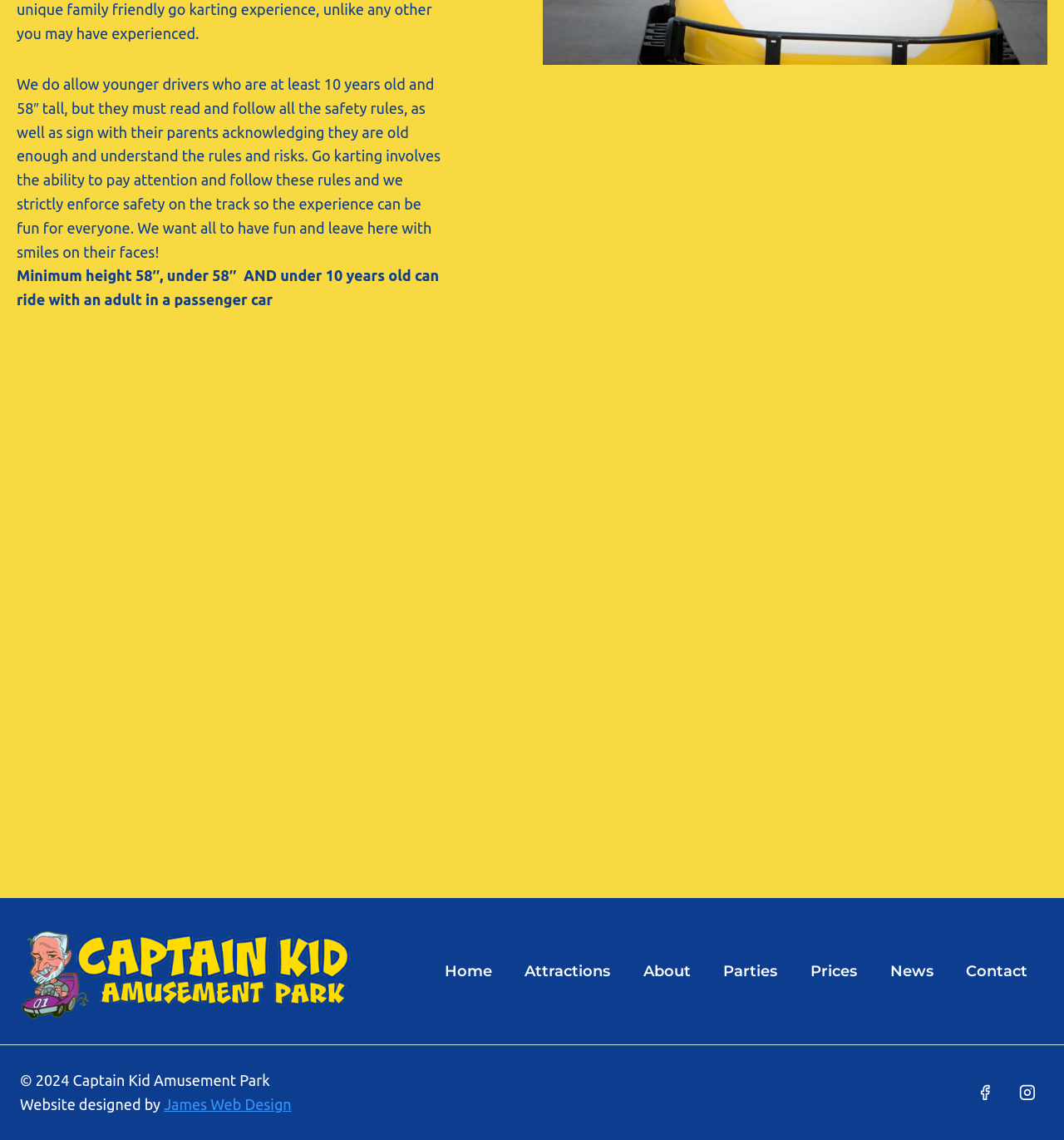Please determine the bounding box coordinates for the element with the description: "News".

[0.821, 0.838, 0.893, 0.866]